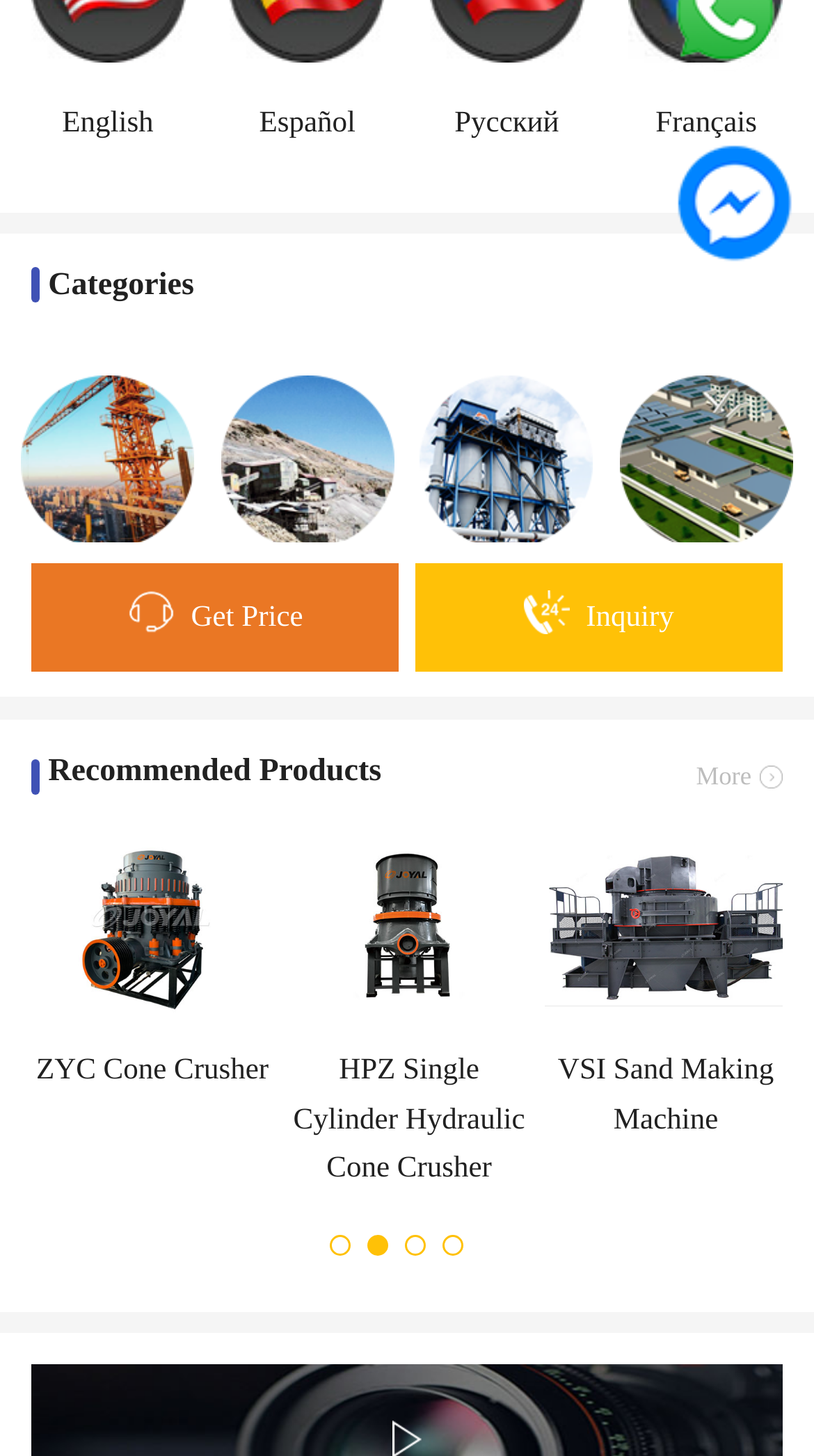Determine the bounding box coordinates for the UI element matching this description: "2".

[0.452, 0.824, 0.482, 0.839]